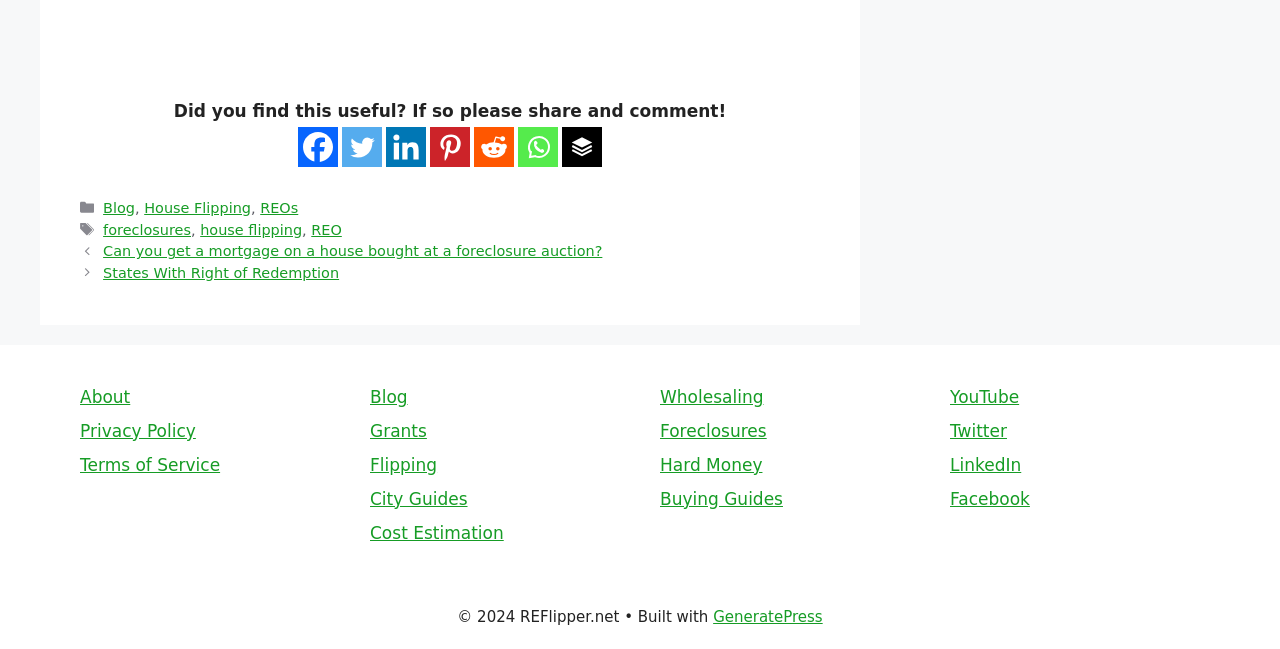Locate the bounding box coordinates of the clickable part needed for the task: "Go to Blog".

[0.081, 0.308, 0.105, 0.333]